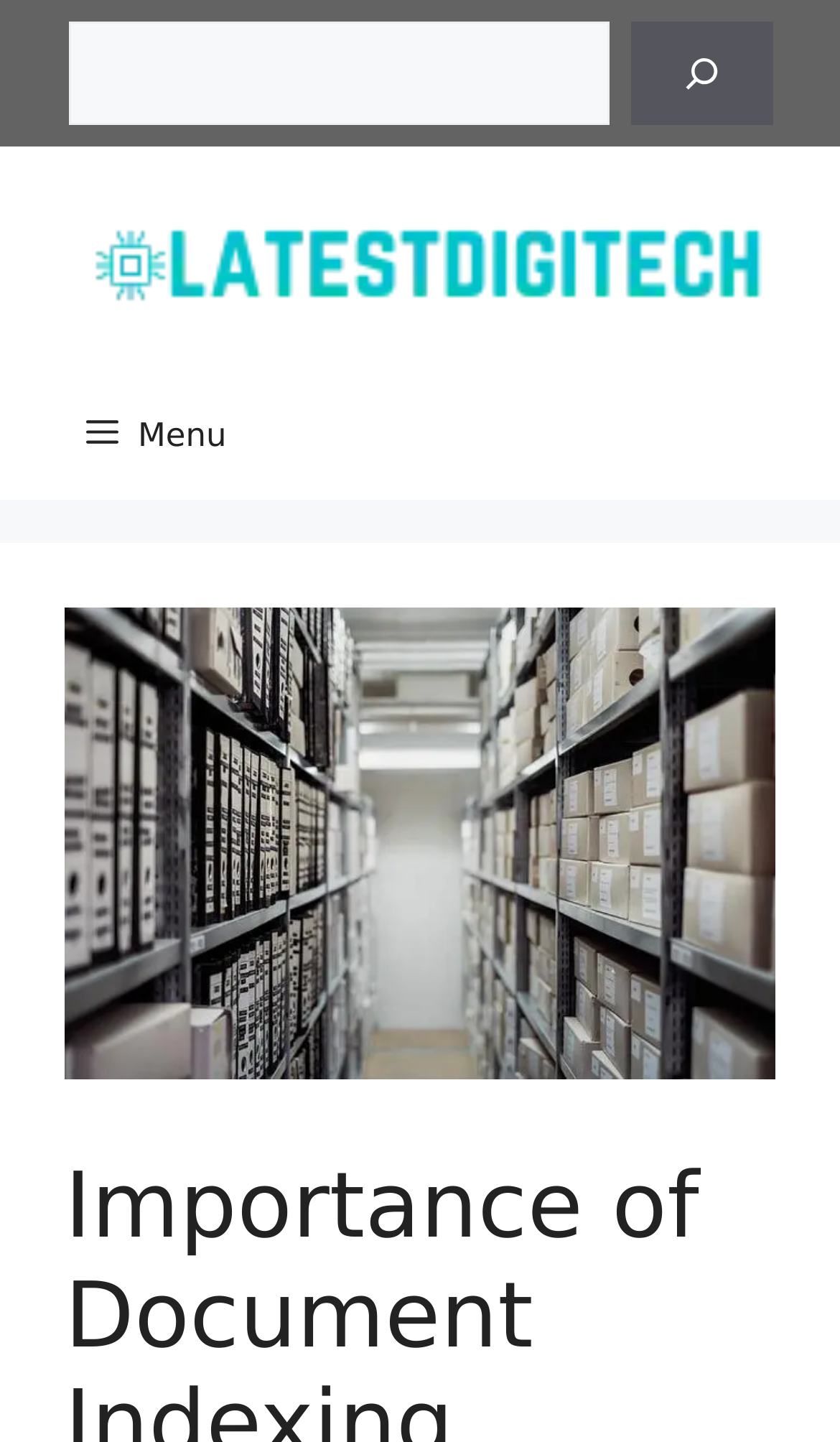What is the purpose of the search box?
Using the visual information from the image, give a one-word or short-phrase answer.

To search documents